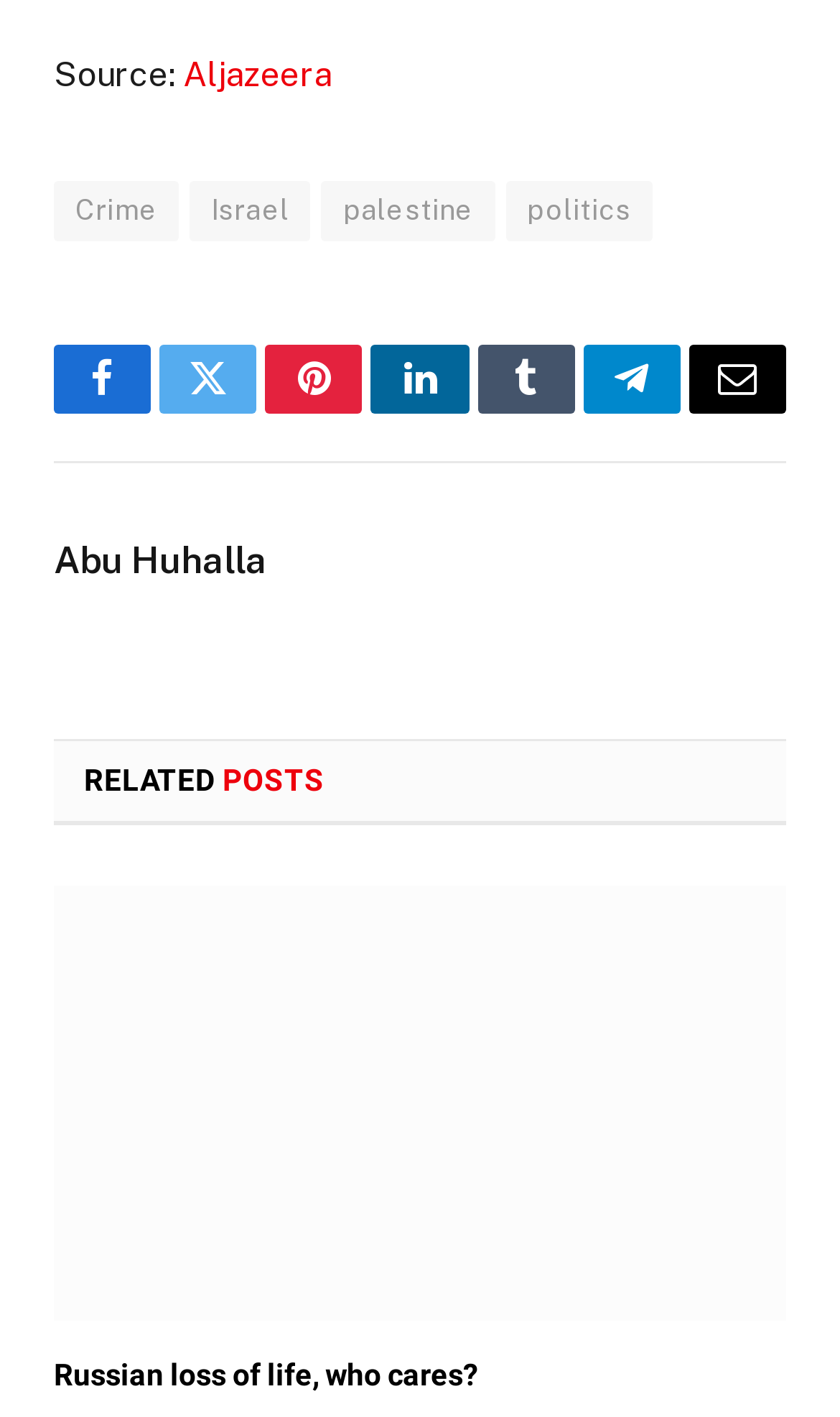Specify the bounding box coordinates of the area that needs to be clicked to achieve the following instruction: "Read the privacy policy".

None